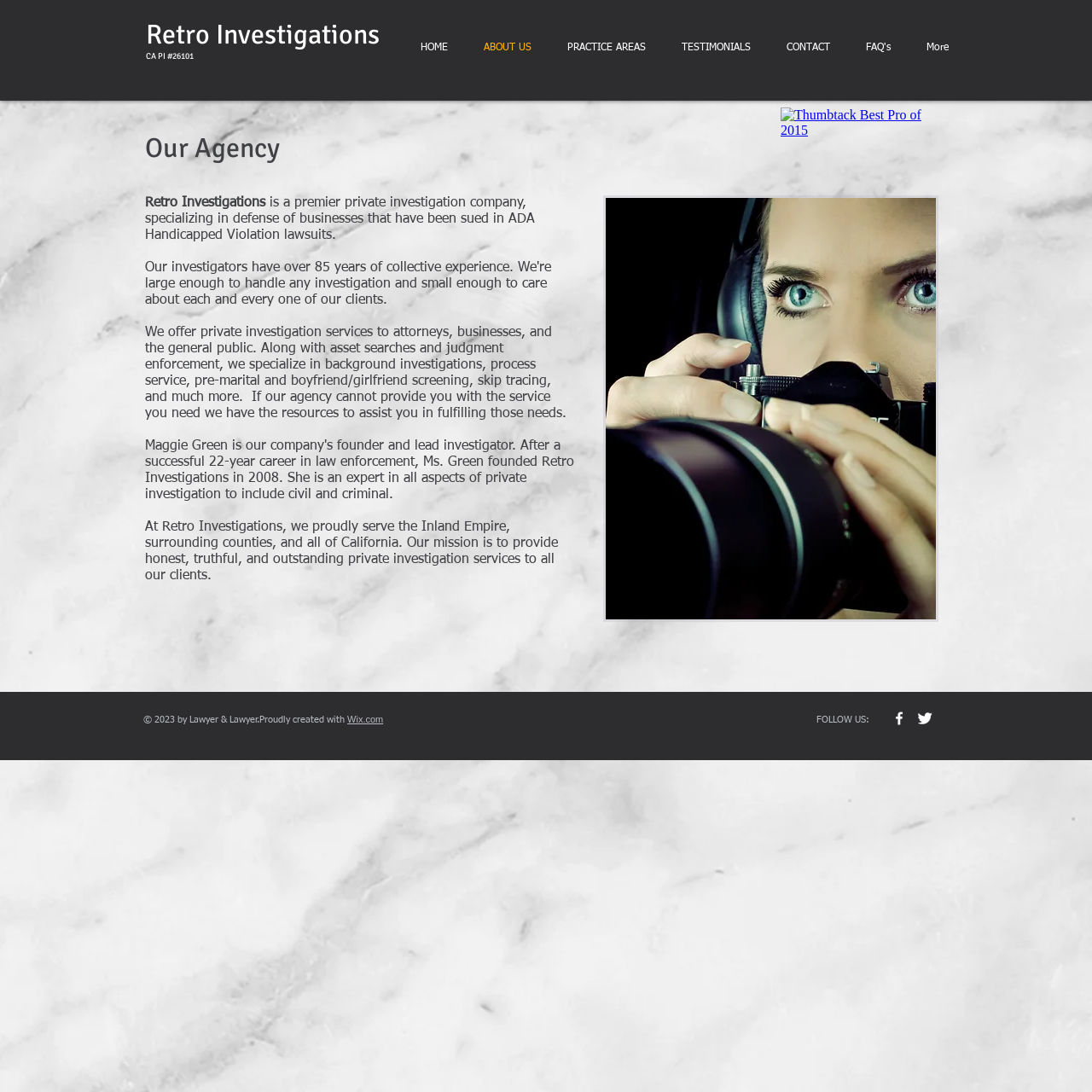Determine the coordinates of the bounding box for the clickable area needed to execute this instruction: "Click on PRACTICE AREAS".

[0.503, 0.015, 0.608, 0.073]